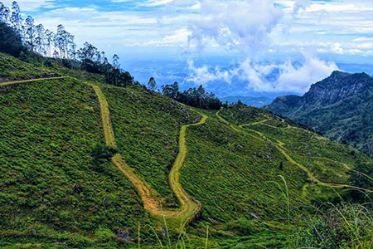Provide a comprehensive description of the image.

A scenic landscape showcasing winding pathways through lush green hills, with a backdrop of rolling clouds and distant mountains. This captivating view encapsulates the serene beauty of nature around Oakley Tea Villa, inviting visitors to explore trails that promise tranquility and adventure. The image highlights the harmonious blend of vibrant greenery and the expansive sky, suggesting an ideal destination for nature lovers seeking to immerse themselves in the picturesque surroundings.